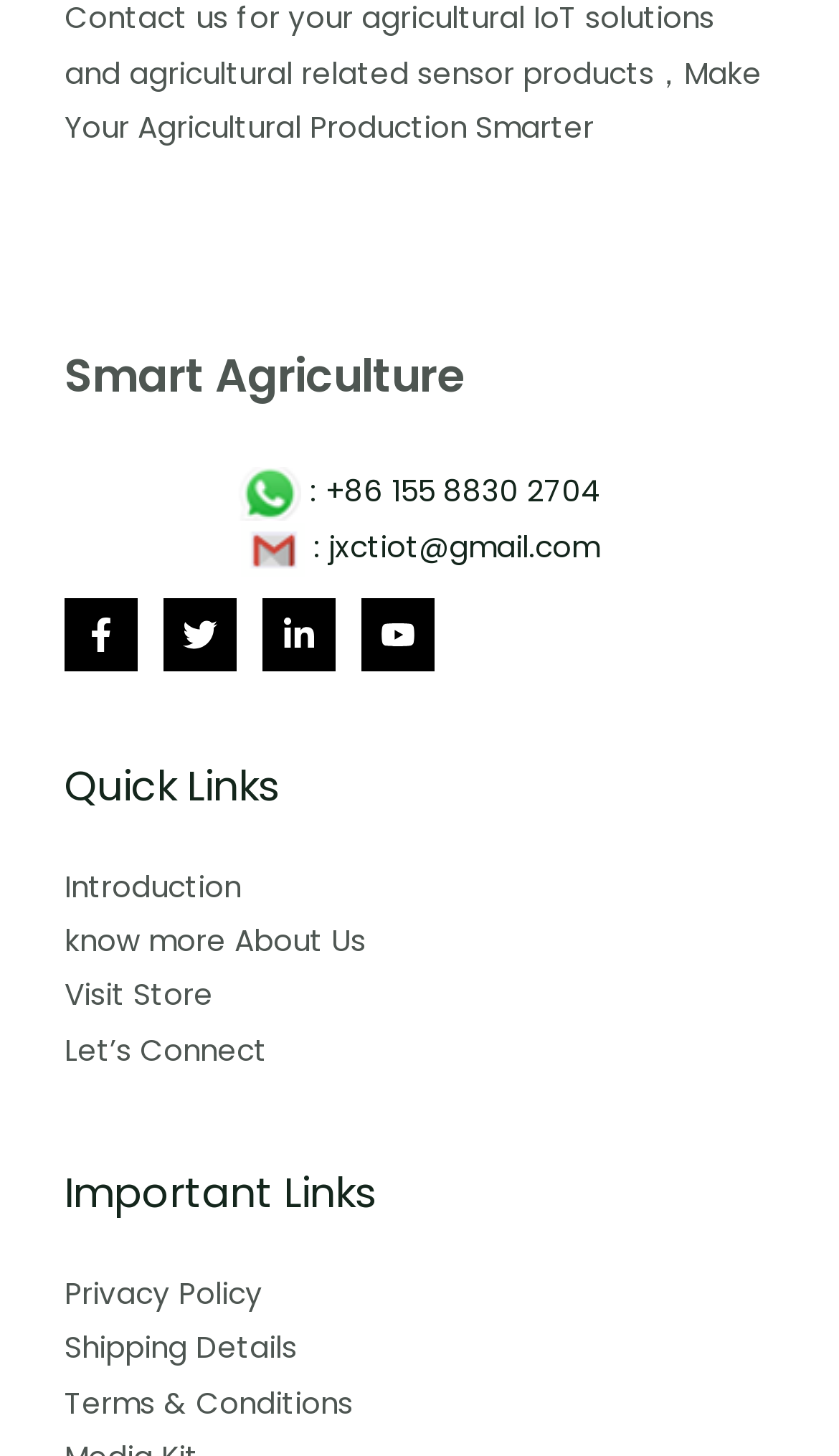What is the phone number provided?
Based on the visual information, provide a detailed and comprehensive answer.

I found the phone number by looking at the link with the OCR text '+86 155 8830 2704'.